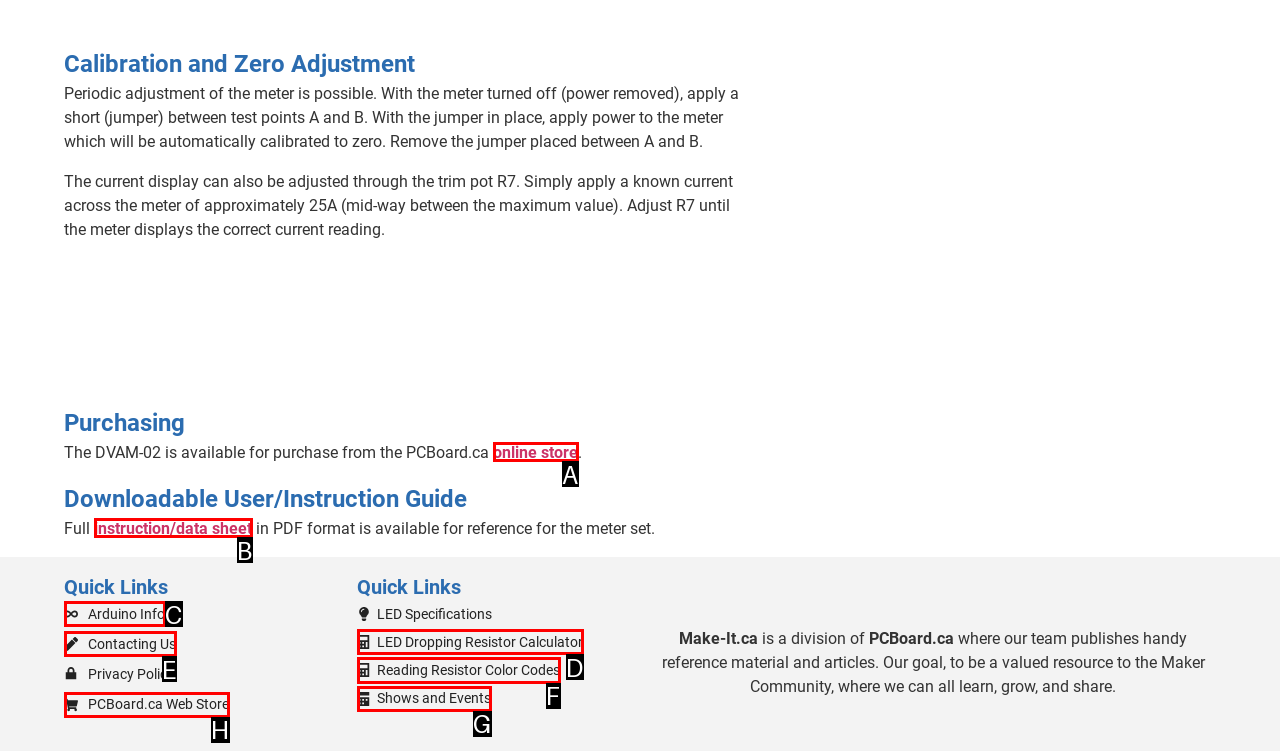Identify the UI element that best fits the description: Directions & Hours
Respond with the letter representing the correct option.

None